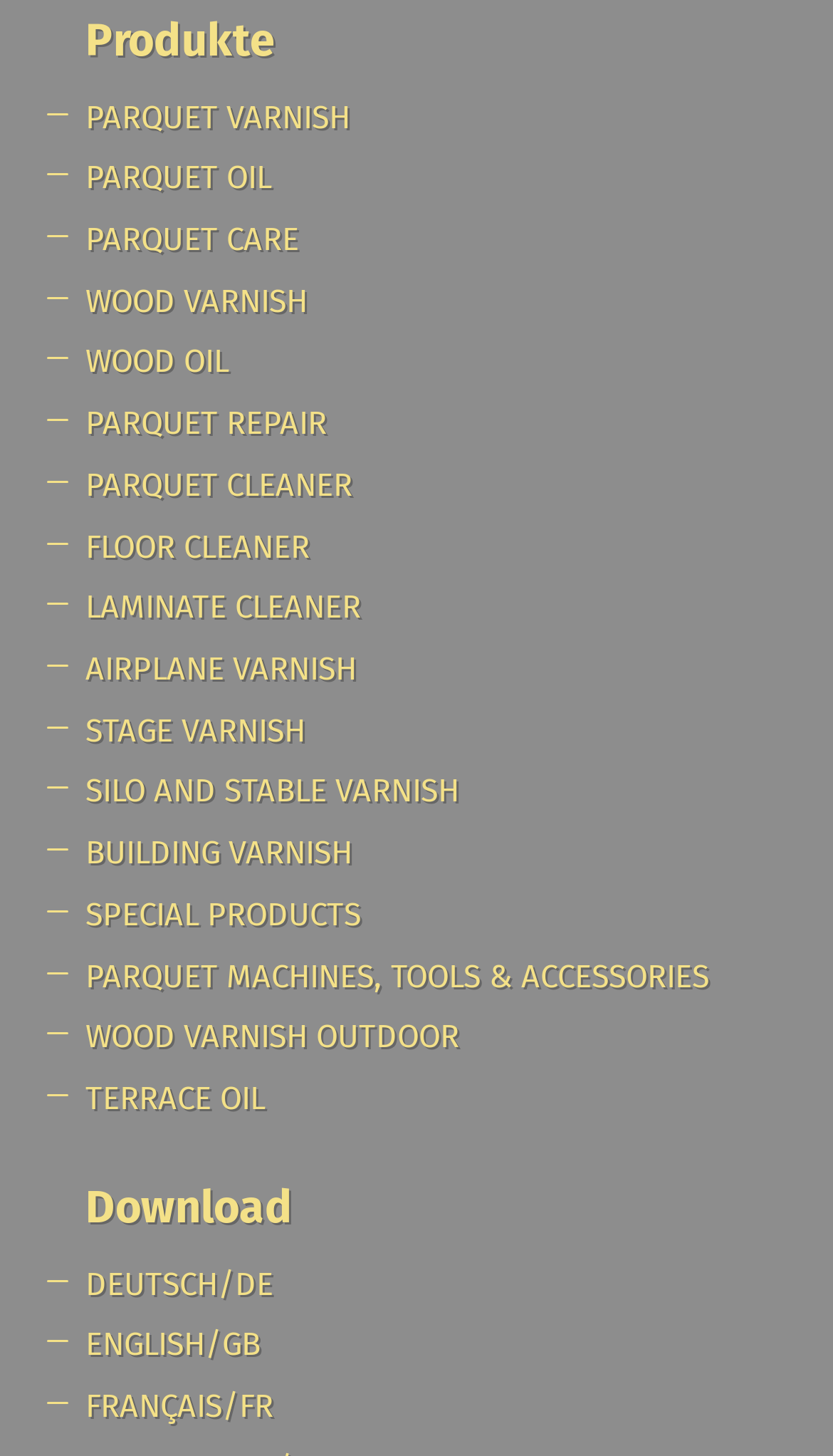Determine the bounding box coordinates for the area that should be clicked to carry out the following instruction: "Choose the ENGLISH/GB language".

[0.103, 0.909, 0.313, 0.942]